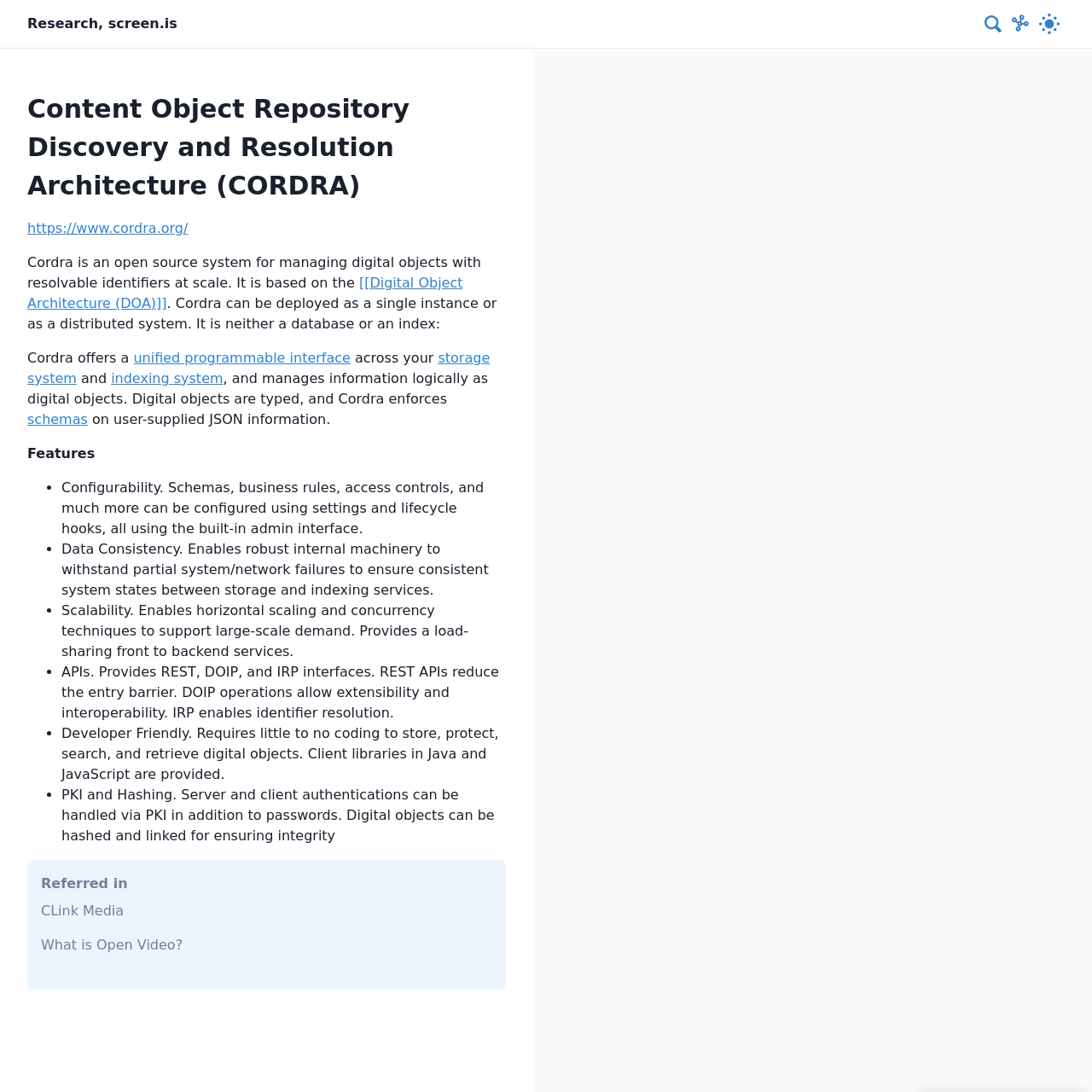Specify the bounding box coordinates of the region I need to click to perform the following instruction: "Show Graph visualisation". The coordinates must be four float numbers in the range of 0 to 1, i.e., [left, top, right, bottom].

[0.922, 0.008, 0.947, 0.036]